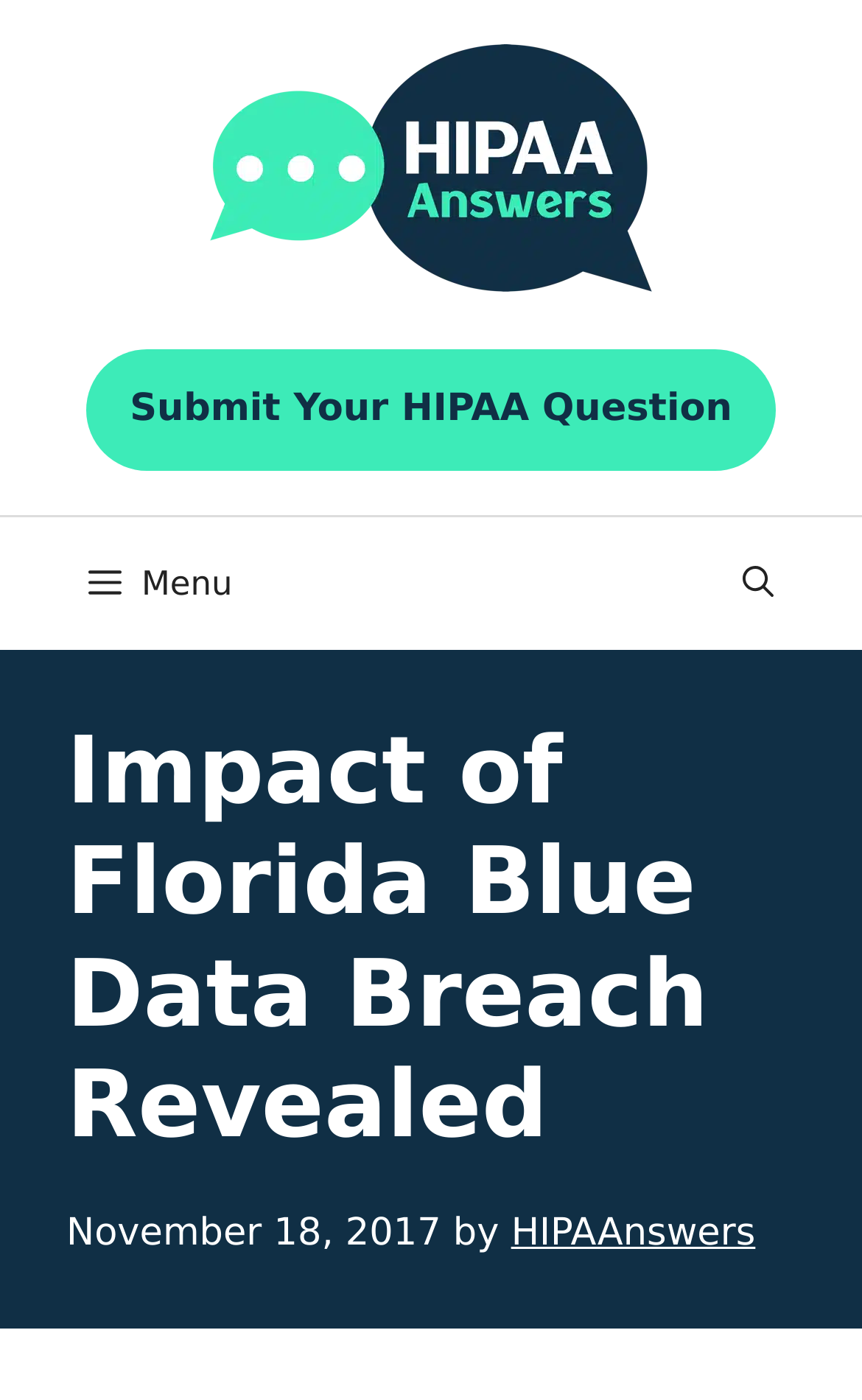Based on the image, please respond to the question with as much detail as possible:
Is there a search bar on the webpage?

I determined the answer by looking at the navigation element, which contains a link with the text 'Open Search Bar'. This suggests that there is a search bar on the webpage that can be opened.